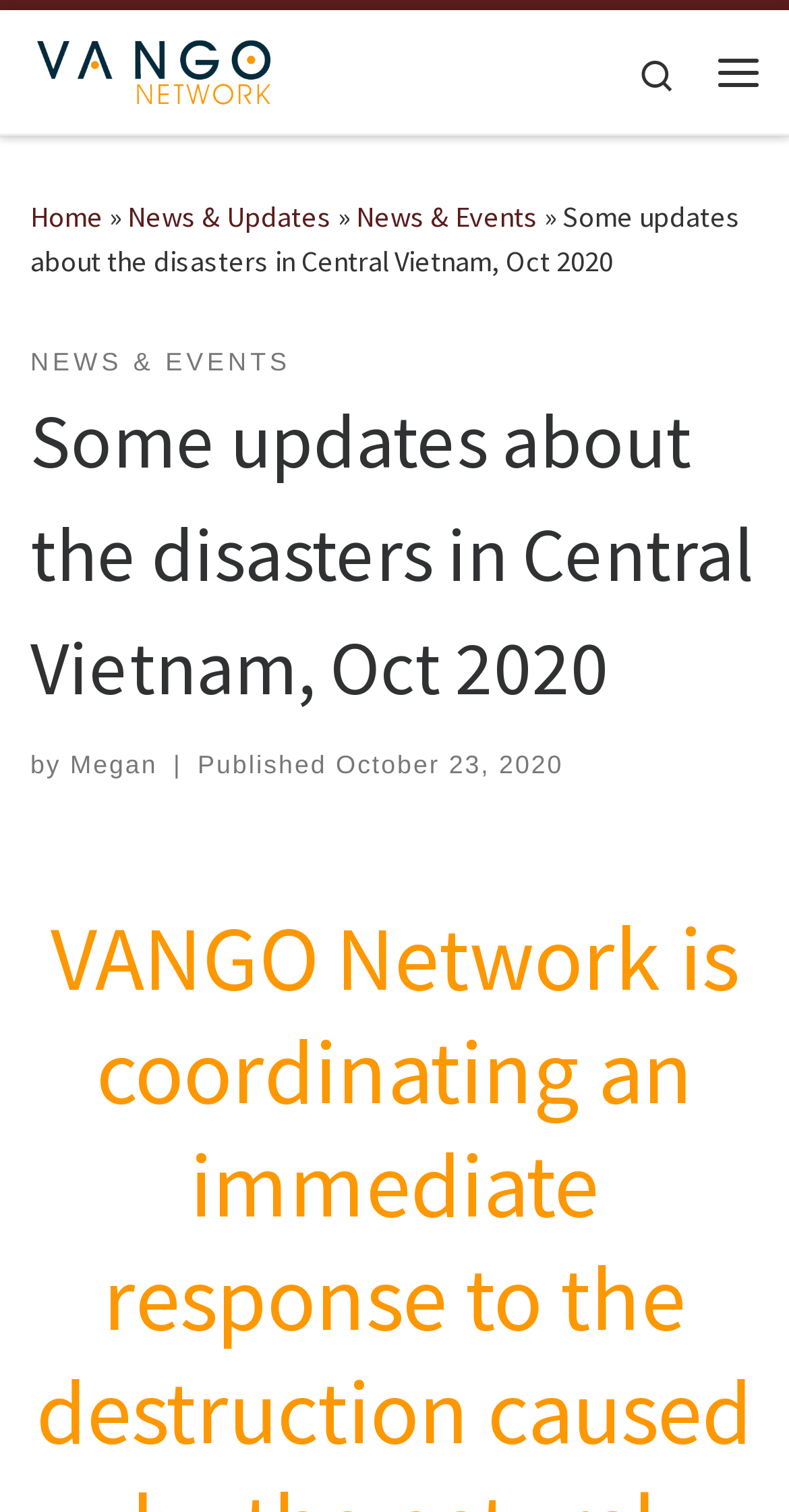Please locate the clickable area by providing the bounding box coordinates to follow this instruction: "go to home page".

[0.038, 0.132, 0.131, 0.156]